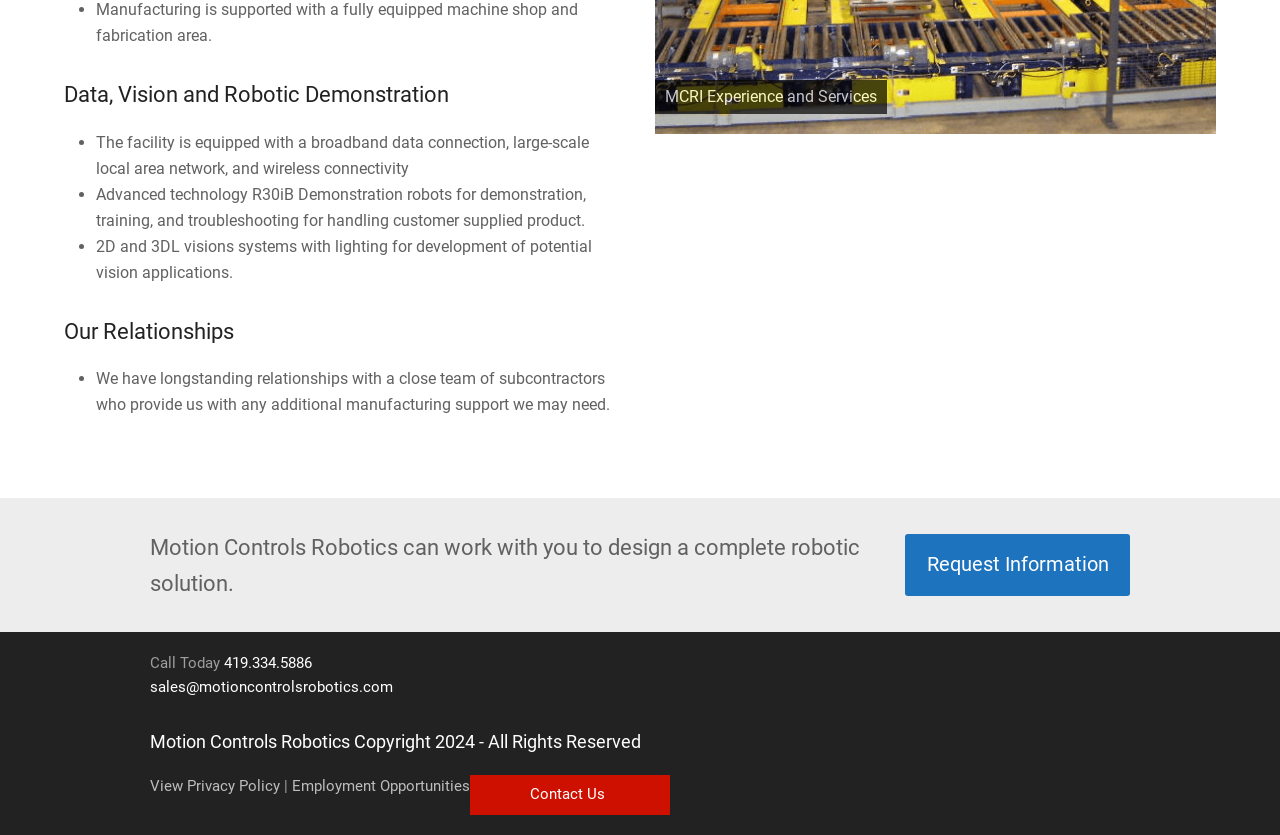Give a concise answer using one word or a phrase to the following question:
What is the facility equipped with?

broadband data connection